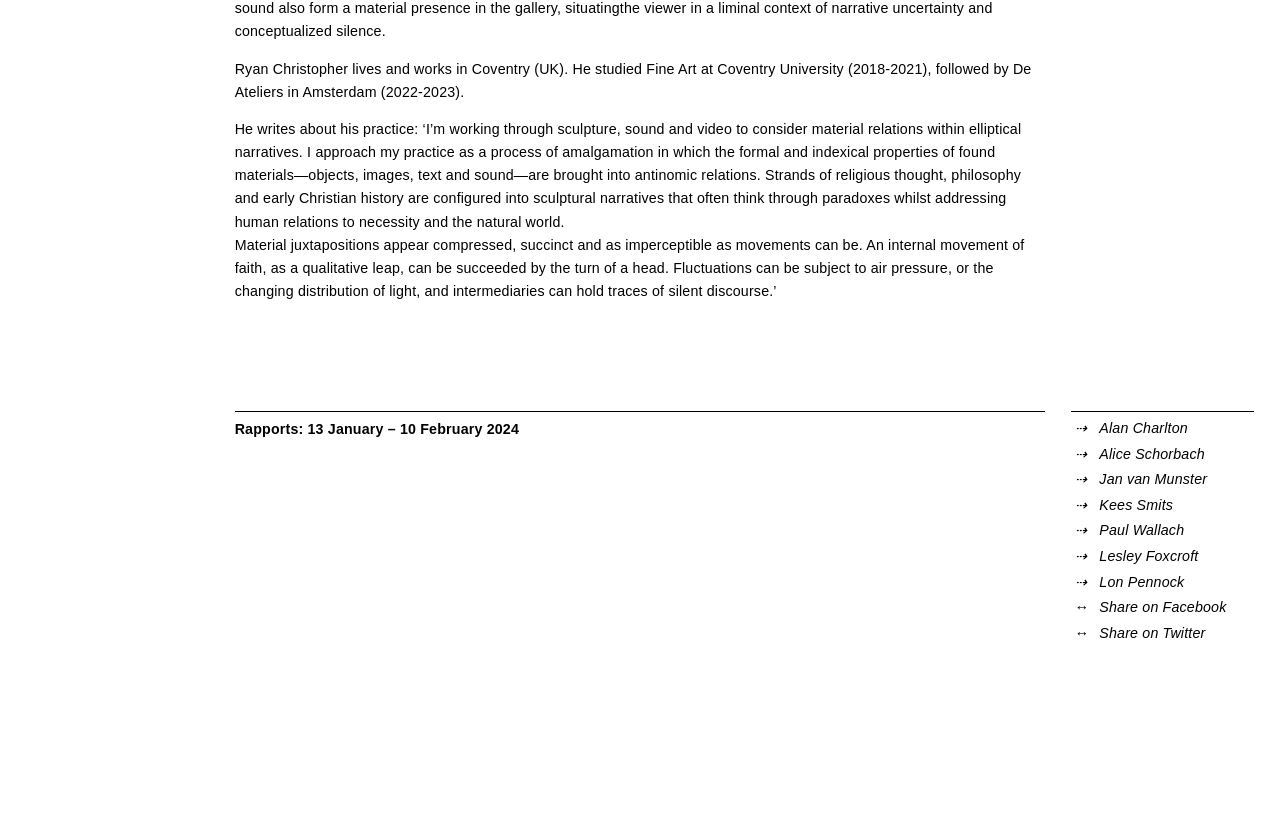What is the duration of the 'Rapports' event?
Refer to the image and answer the question using a single word or phrase.

13 January – 10 February 2024